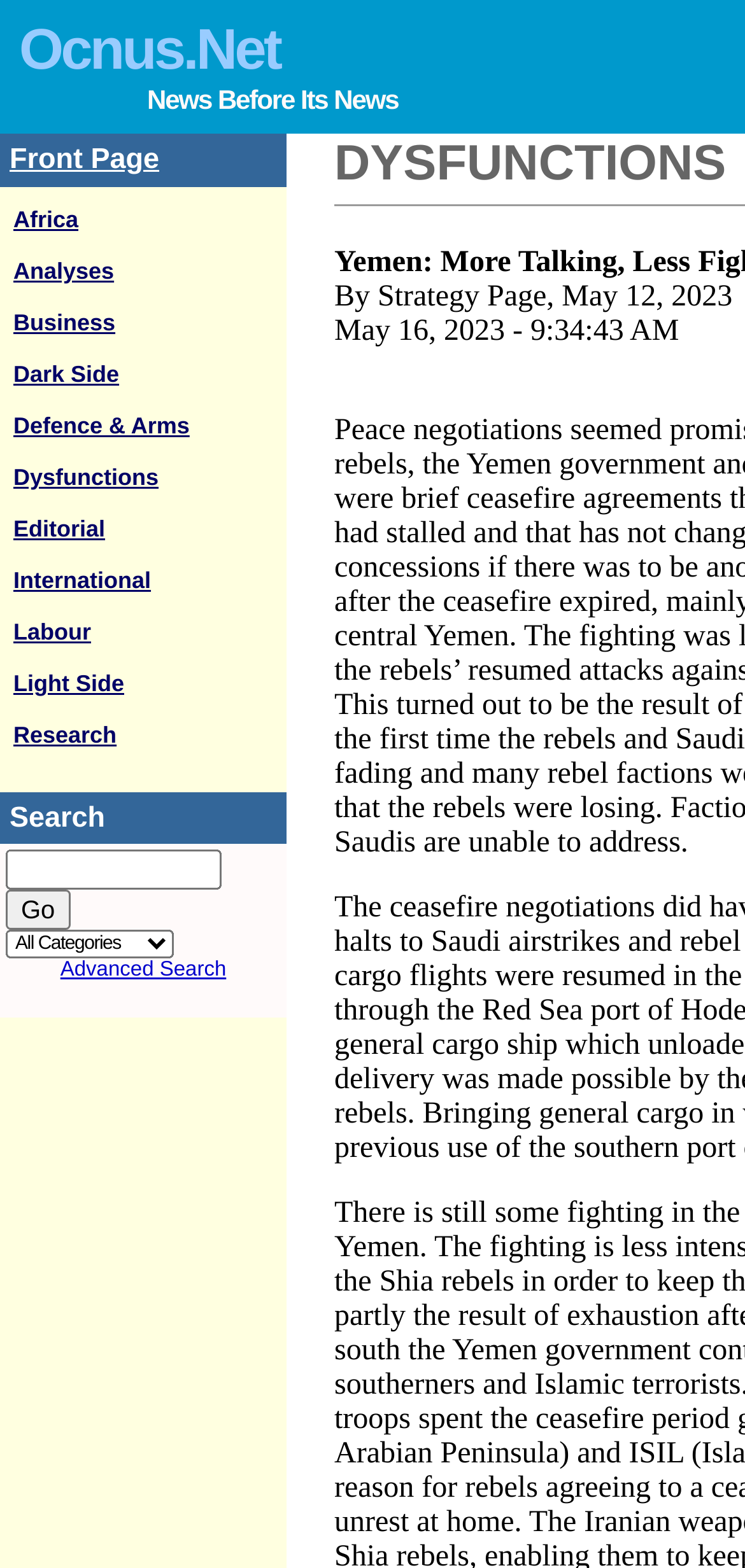Using the description: "parent_node: All Categories value="Go"", determine the UI element's bounding box coordinates. Ensure the coordinates are in the format of four float numbers between 0 and 1, i.e., [left, top, right, bottom].

[0.008, 0.567, 0.094, 0.593]